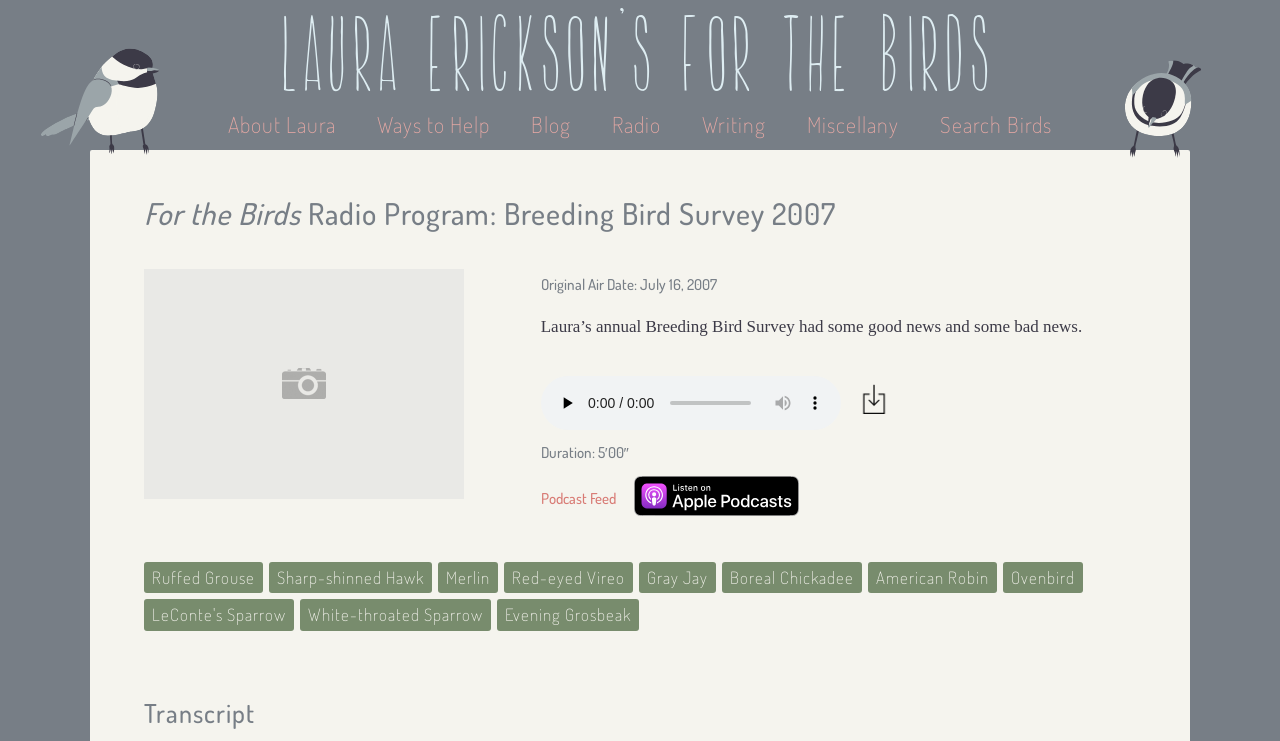Please identify the bounding box coordinates of the element that needs to be clicked to execute the following command: "read the transcript". Provide the bounding box using four float numbers between 0 and 1, formatted as [left, top, right, bottom].

[0.112, 0.939, 0.888, 0.984]